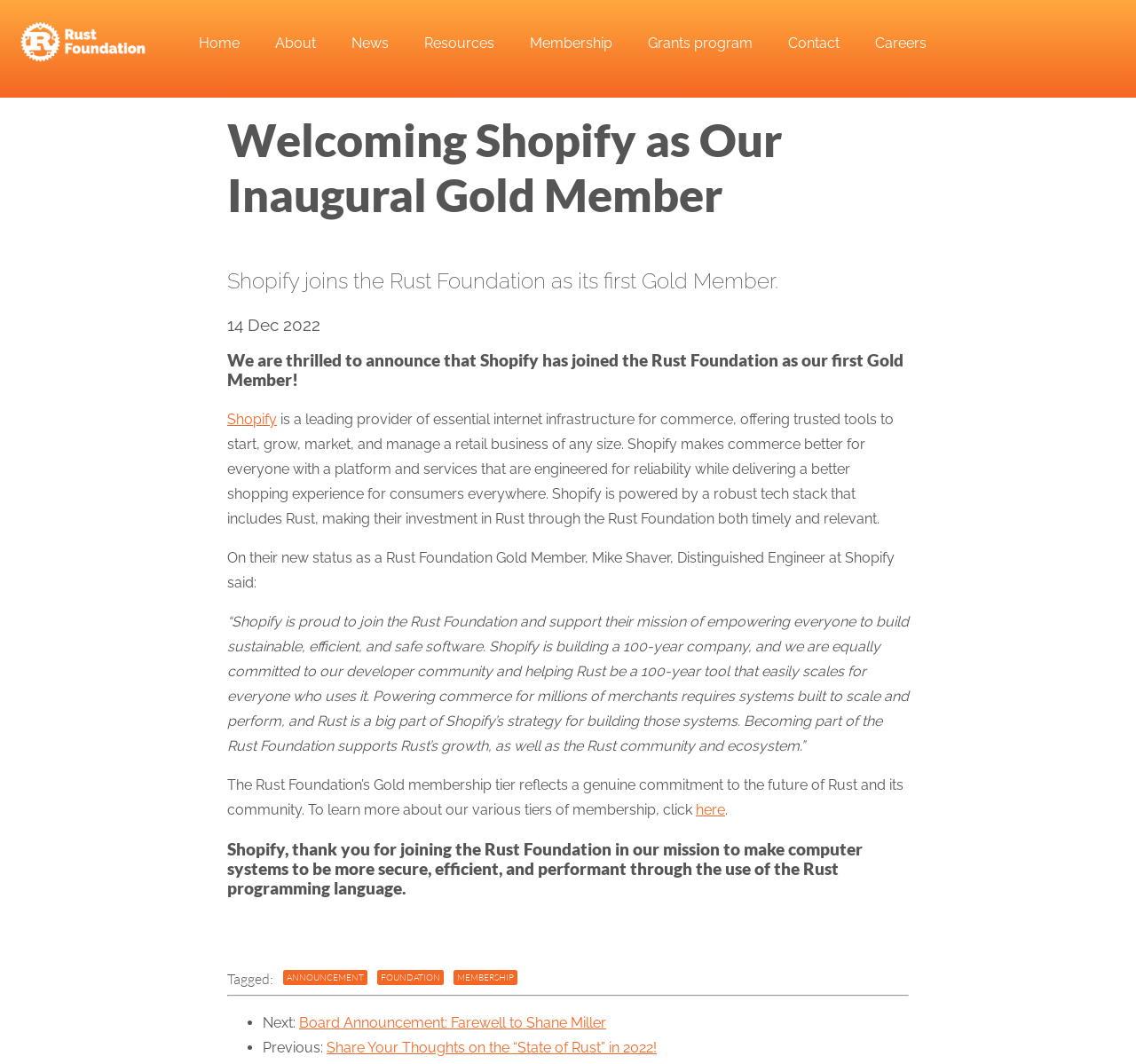Determine and generate the text content of the webpage's headline.

Welcoming Shopify as Our Inaugural Gold Member